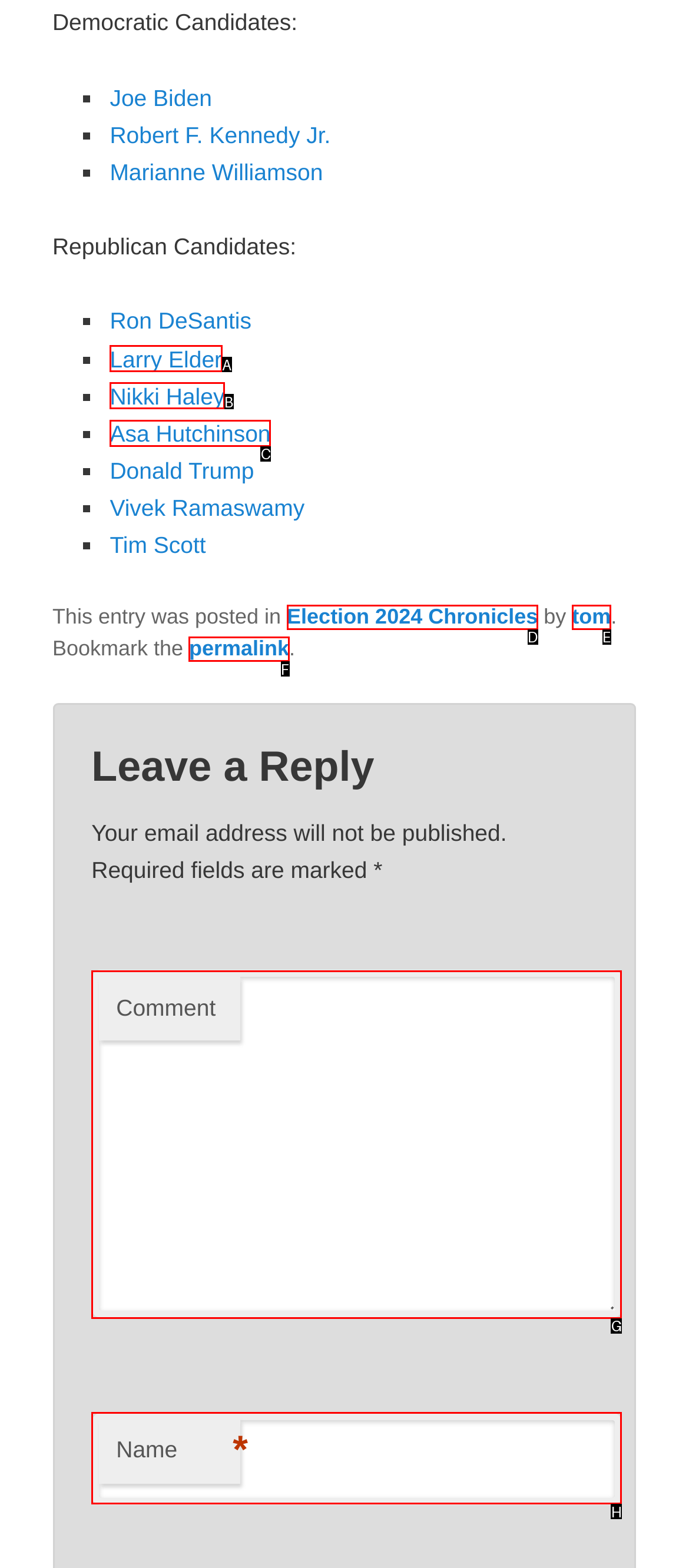Select the letter of the UI element that matches this task: Search for job openings
Provide the answer as the letter of the correct choice.

None